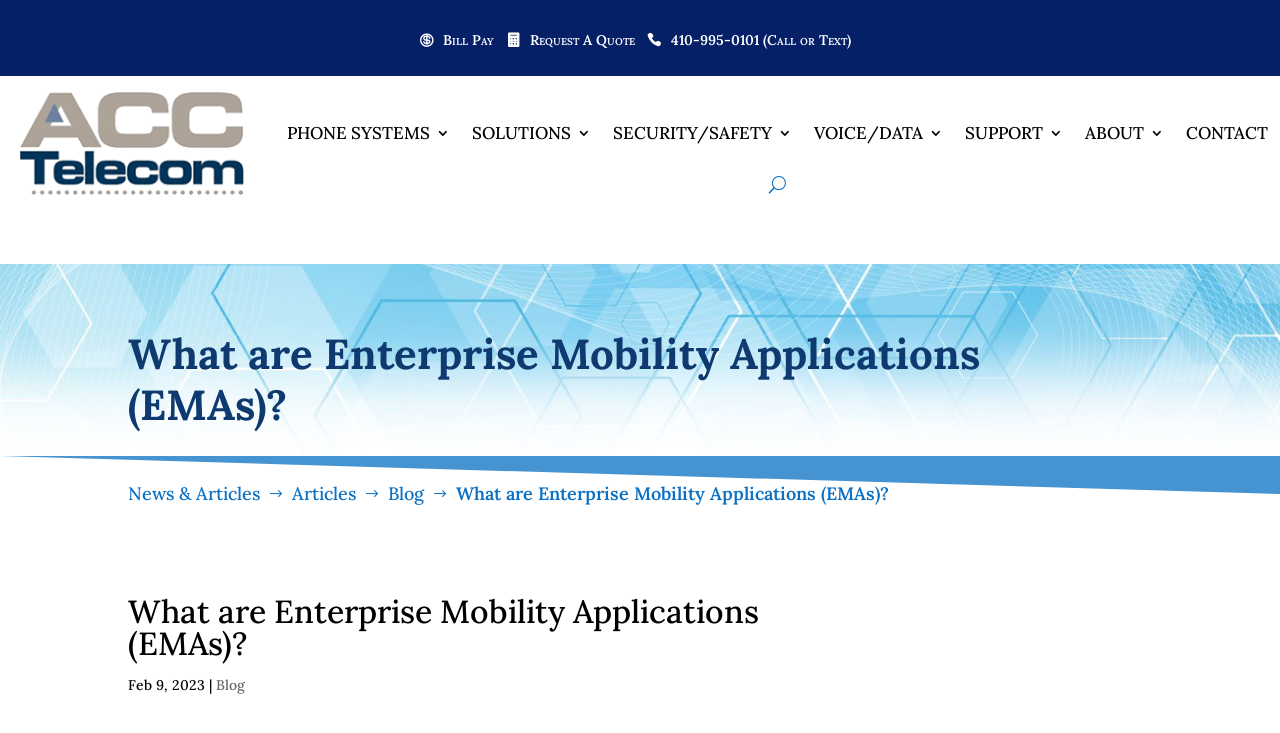Specify the bounding box coordinates of the area to click in order to follow the given instruction: "Read News & Articles."

[0.1, 0.656, 0.203, 0.692]